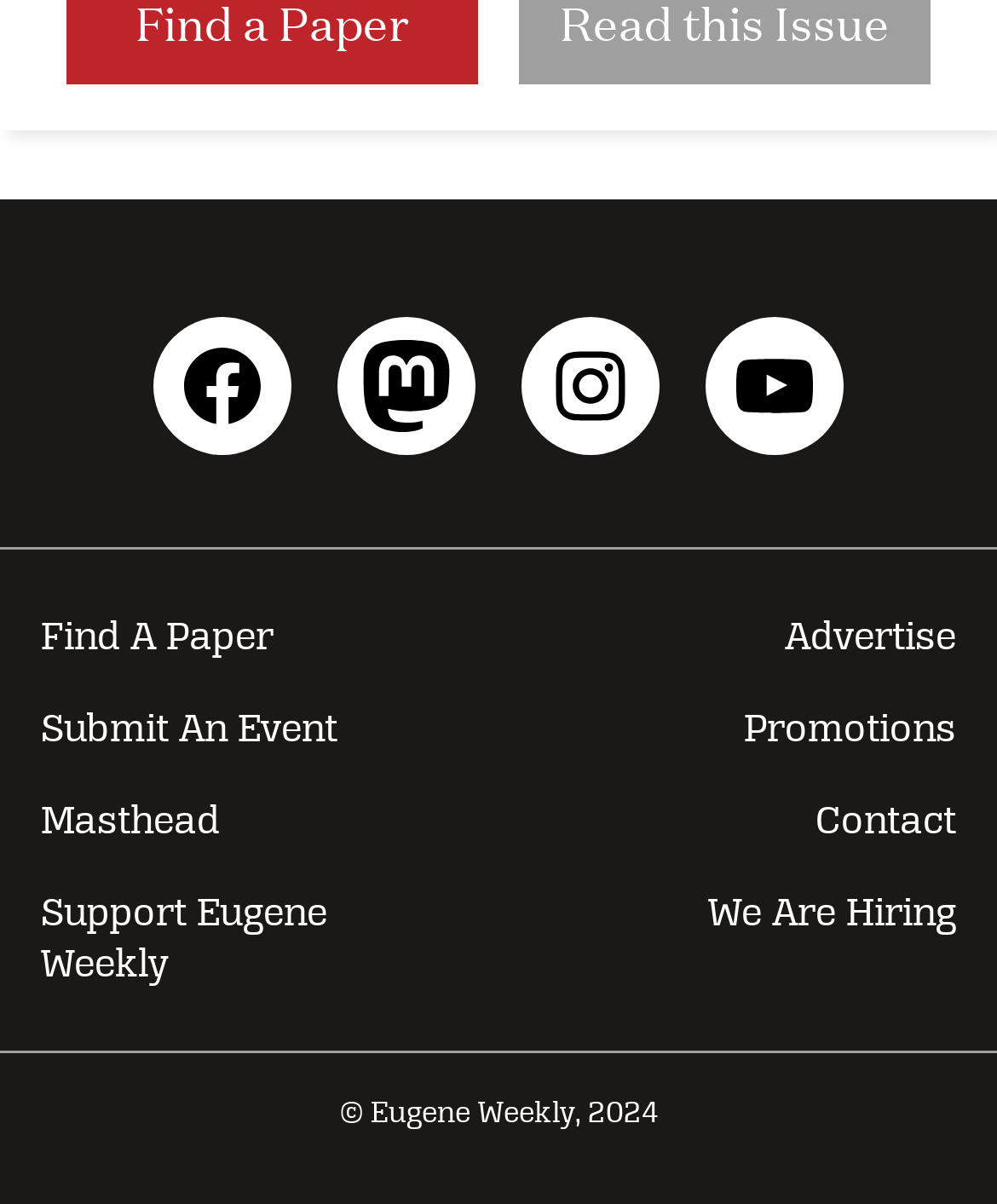How many columns are in the middle section?
Please provide a detailed answer to the question.

By analyzing the bounding box coordinates of the links in the middle section, I determined that they are arranged in two columns, with four links in each column.